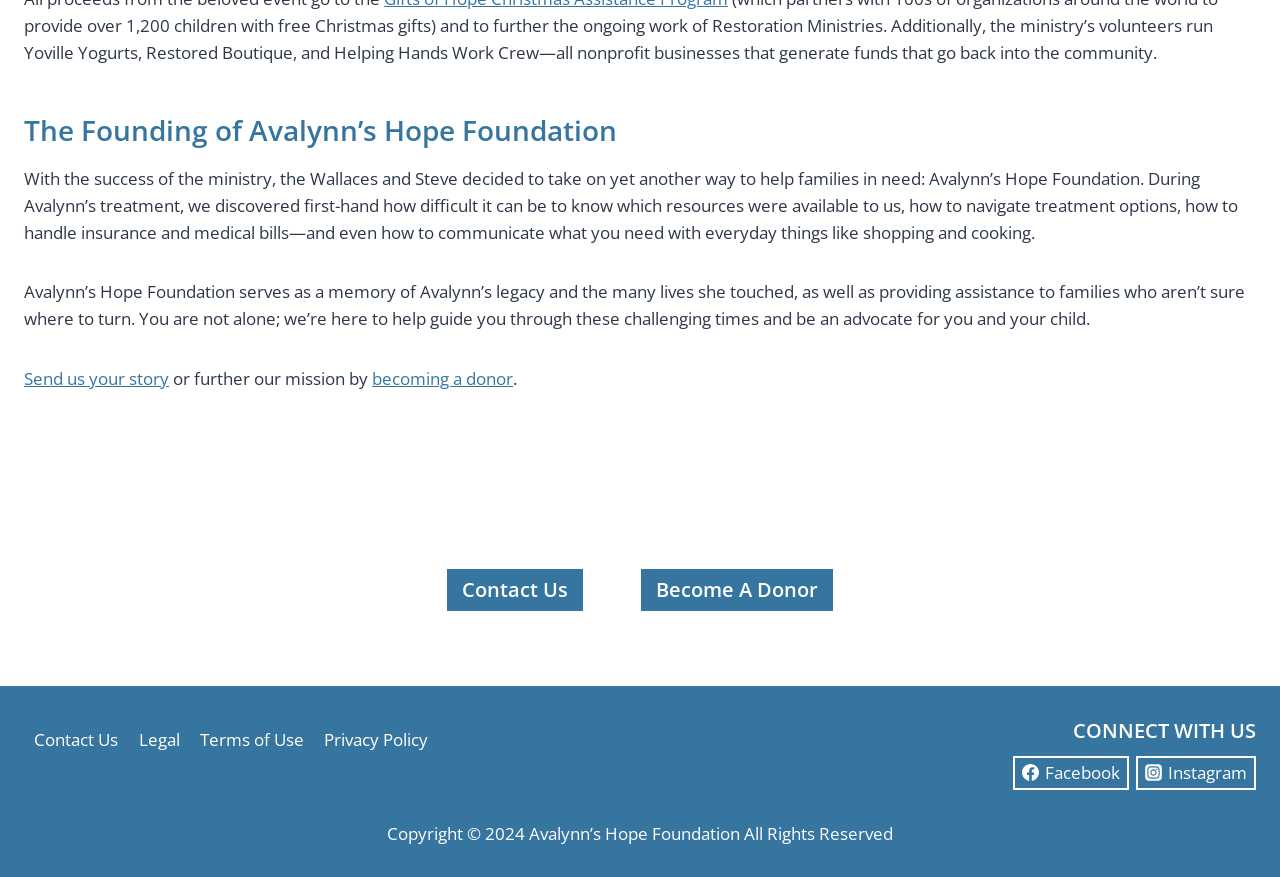Extract the bounding box coordinates of the UI element described by: "Send us your story". The coordinates should include four float numbers ranging from 0 to 1, e.g., [left, top, right, bottom].

[0.019, 0.418, 0.132, 0.444]